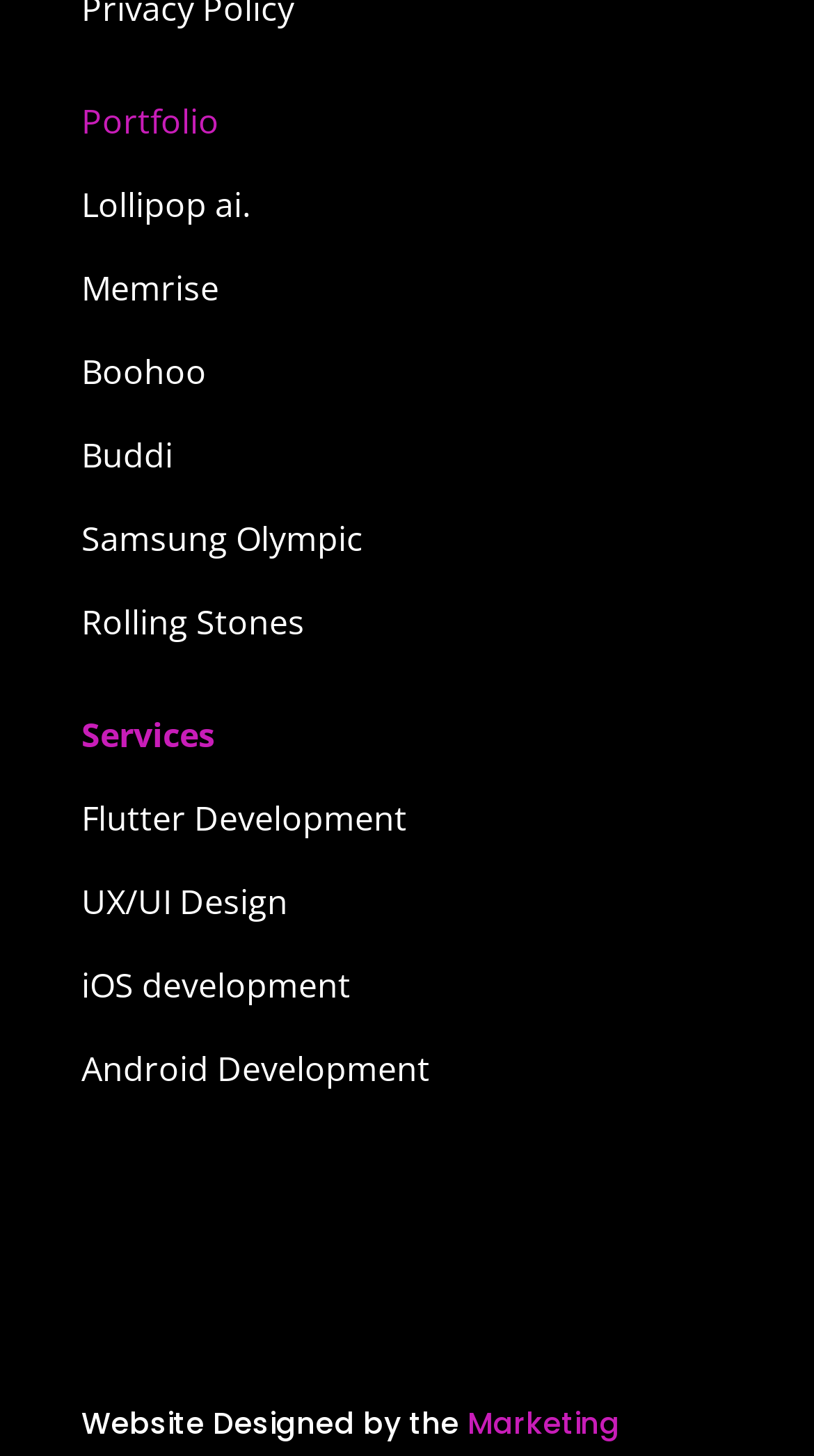Please identify the bounding box coordinates of the region to click in order to complete the given instruction: "Explore Services". The coordinates should be four float numbers between 0 and 1, i.e., [left, top, right, bottom].

[0.1, 0.489, 0.264, 0.52]